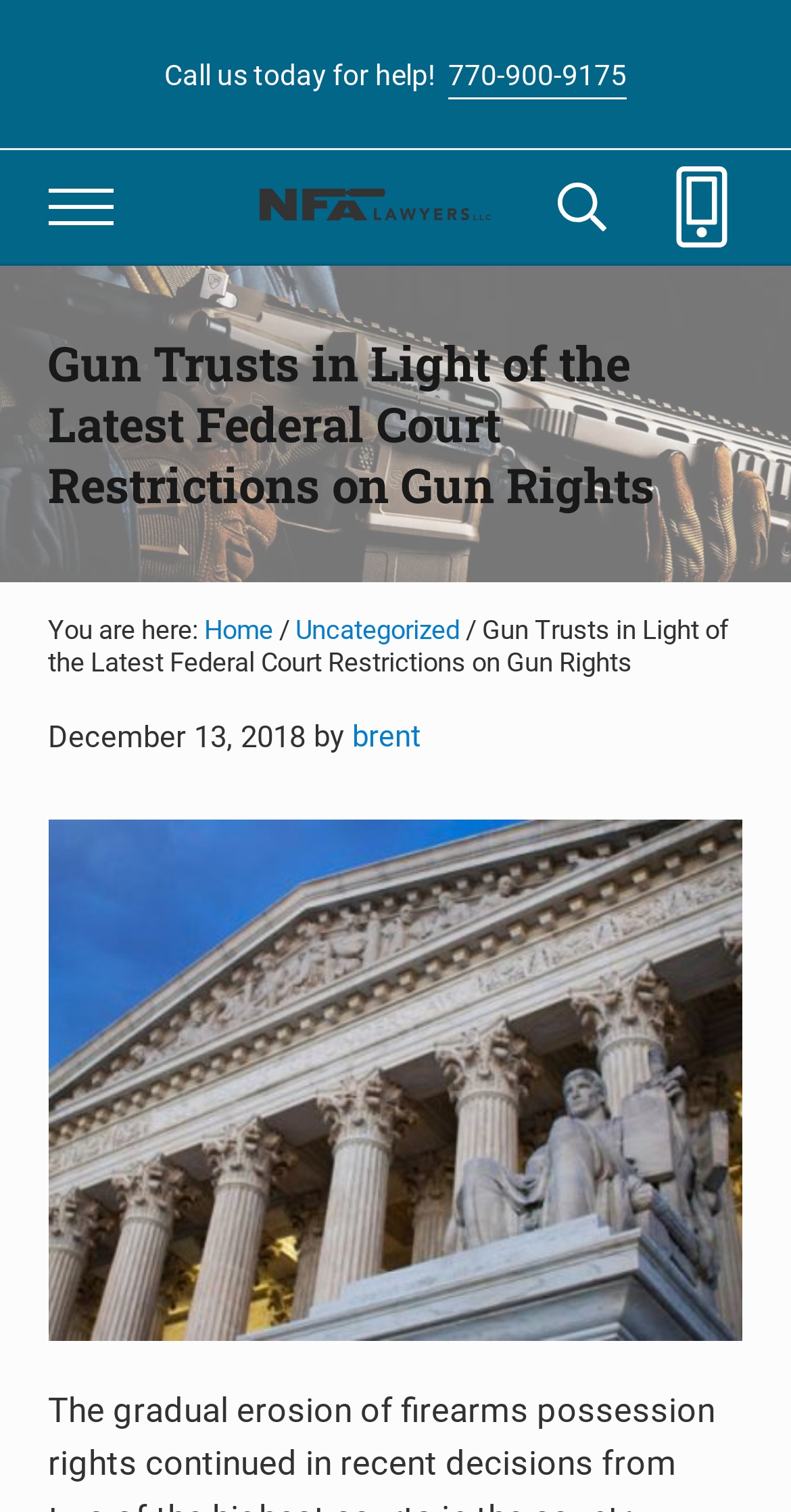Refer to the screenshot and give an in-depth answer to this question: What is the phone number to call for help?

I found the phone number by looking at the top section of the webpage, where it says 'Call us today for help!' and provides the phone number '770-900-9175' as a link.